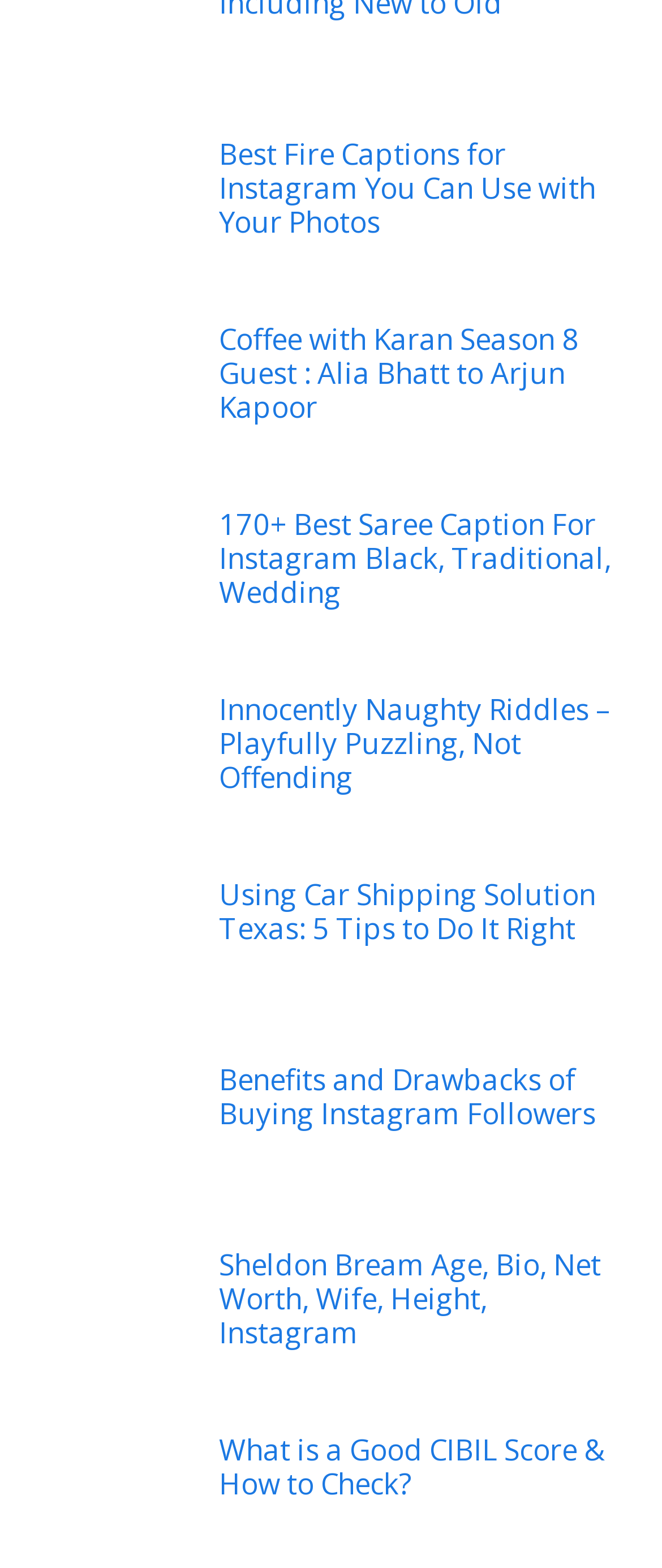Can you find the bounding box coordinates for the element that needs to be clicked to execute this instruction: "View Best Fire Captions for Instagram"? The coordinates should be given as four float numbers between 0 and 1, i.e., [left, top, right, bottom].

[0.331, 0.085, 0.9, 0.154]